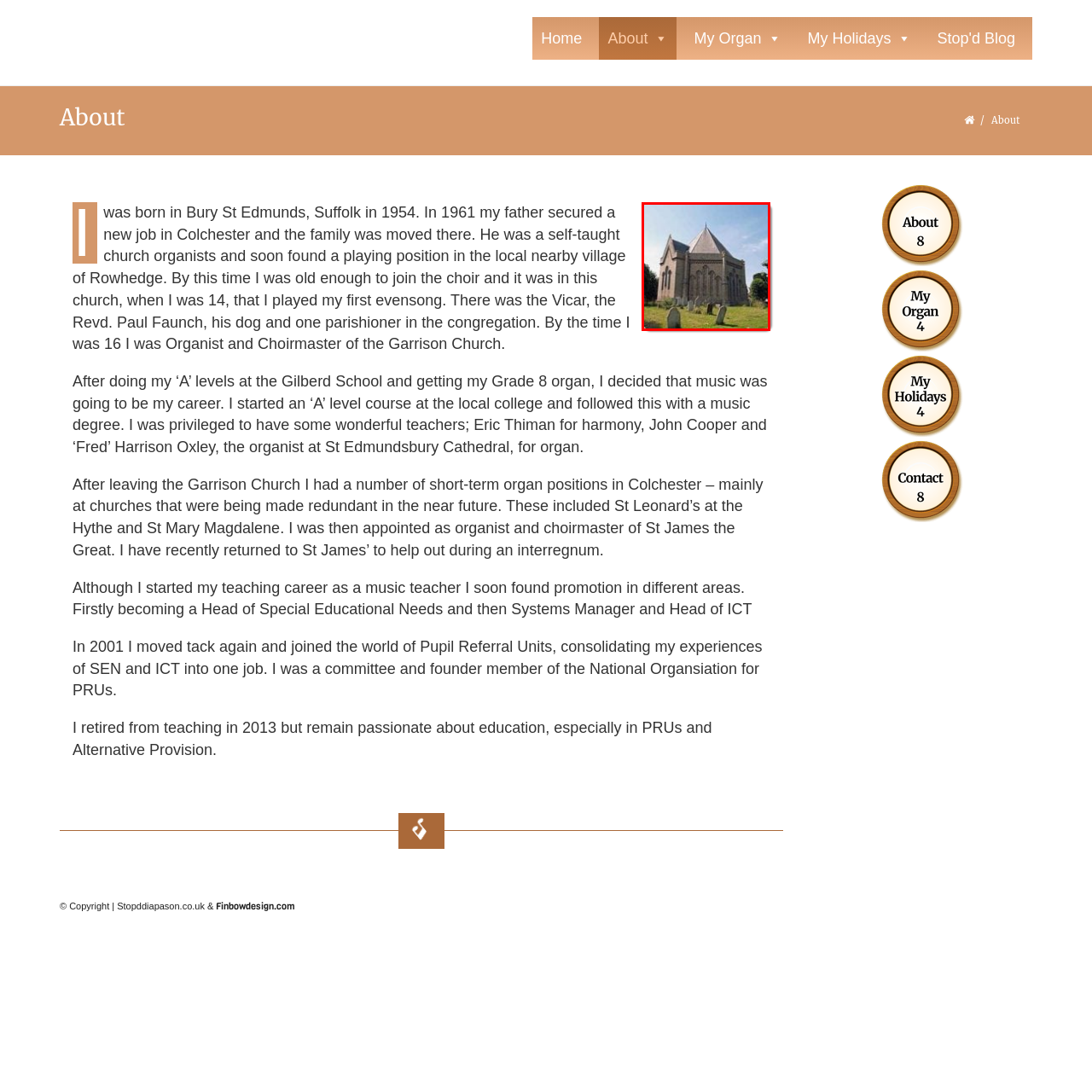Please examine the image highlighted by the red boundary and provide a comprehensive response to the following question based on the visual content: 
What is the shape of the church's roof?

The caption describes the church's architectural features, specifically mentioning that it has a unique gable roof with a pointed apex, which is adorned with intricate details.